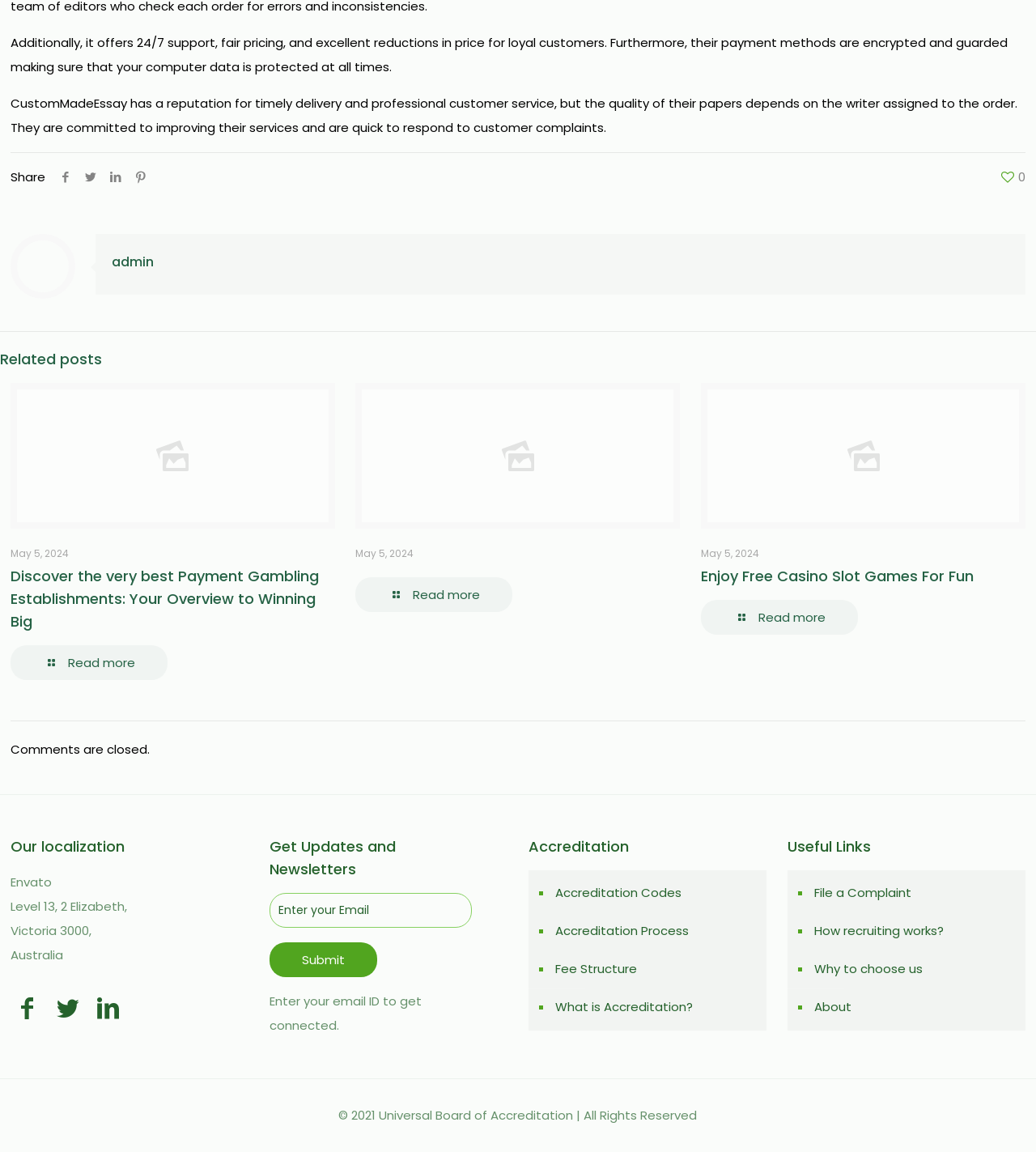How many accreditation links are there?
Please use the image to provide a one-word or short phrase answer.

4